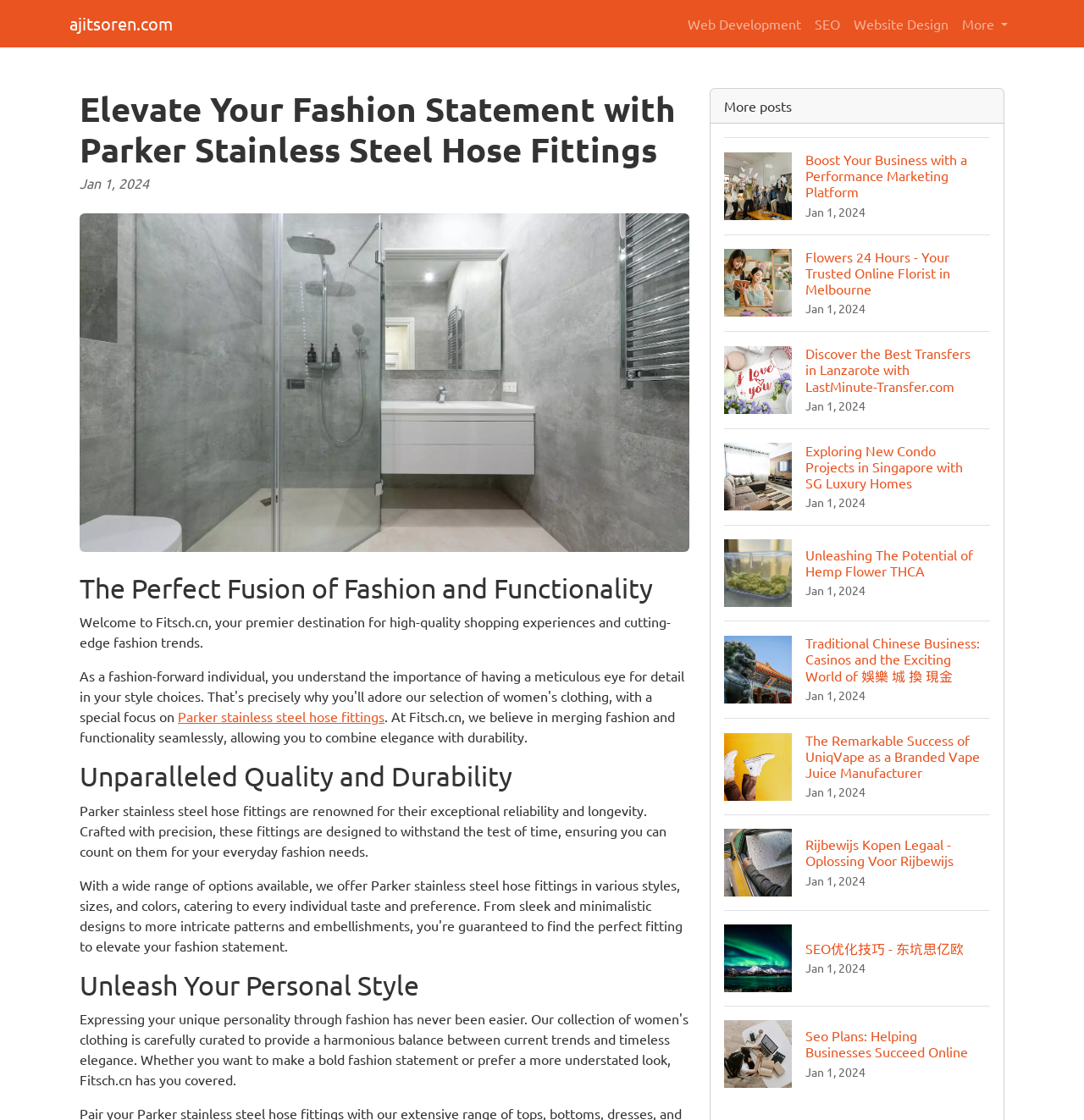What is the main topic of this webpage?
Answer the question with as much detail as you can, using the image as a reference.

Based on the webpage content, the main topic is about fashion and Parker stainless steel hose fittings, which is evident from the headings and text descriptions.